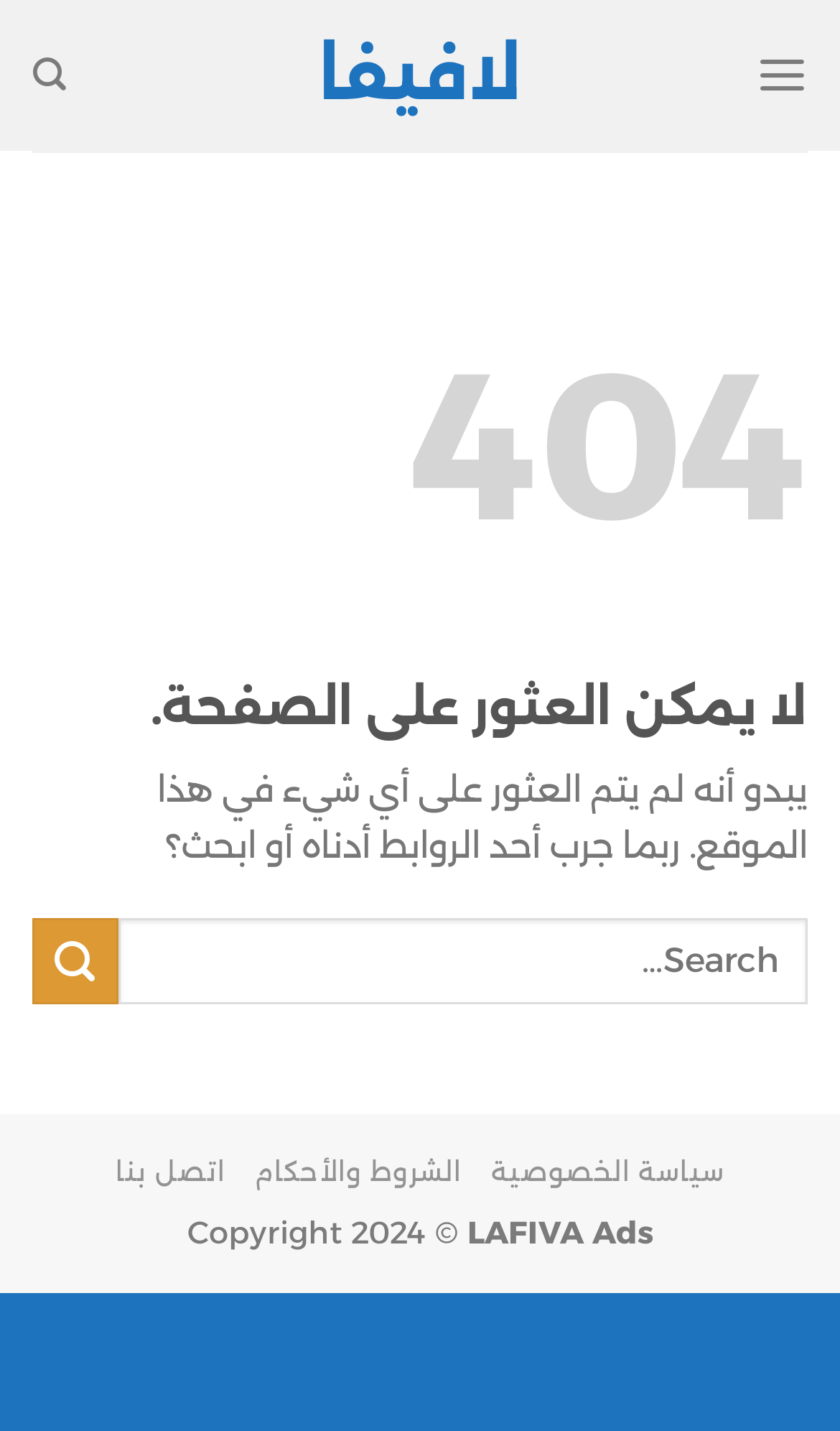What is the purpose of the search box?
Based on the image, respond with a single word or phrase.

To search the website